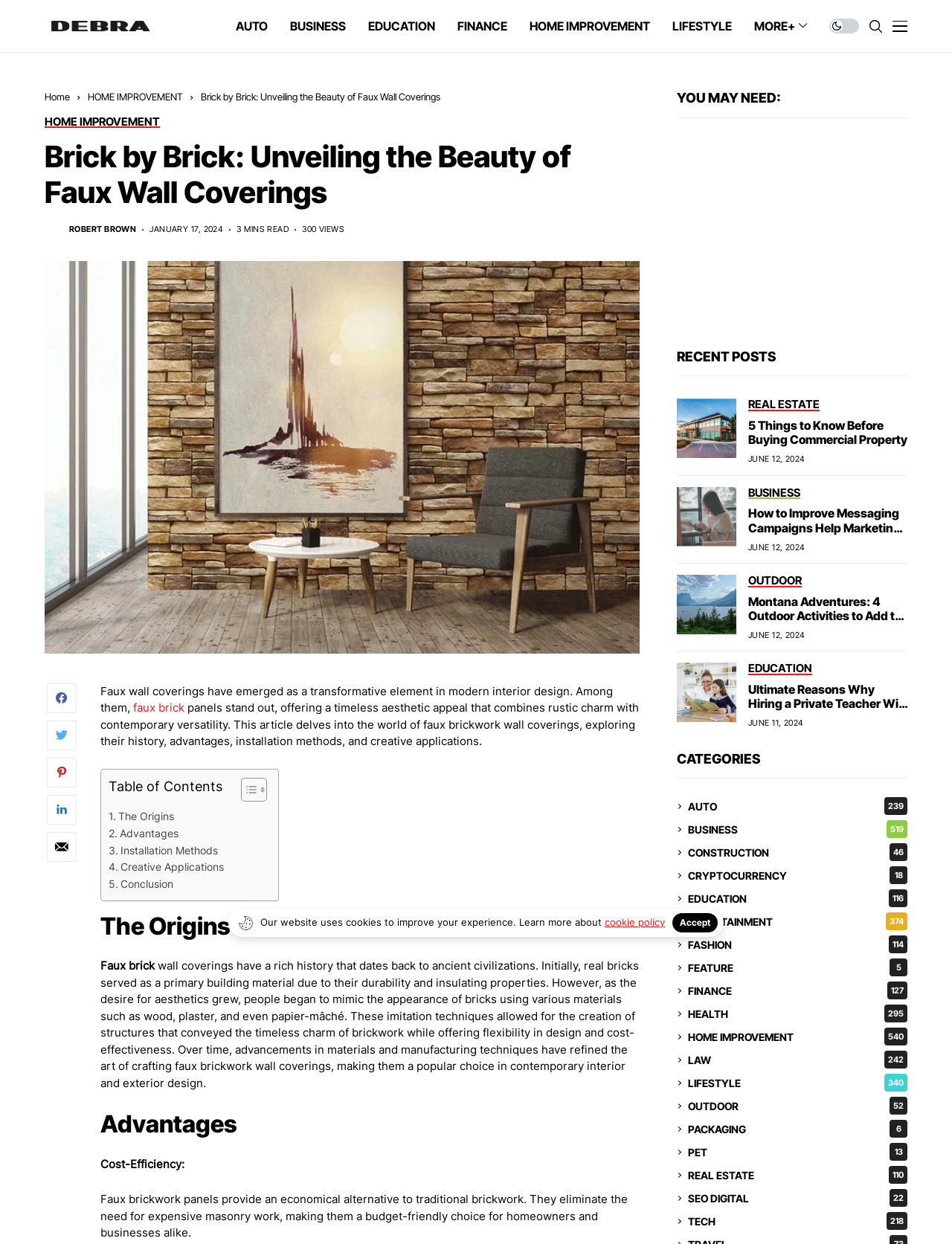How many recent posts are listed on the webpage?
Using the image, answer in one word or phrase.

4